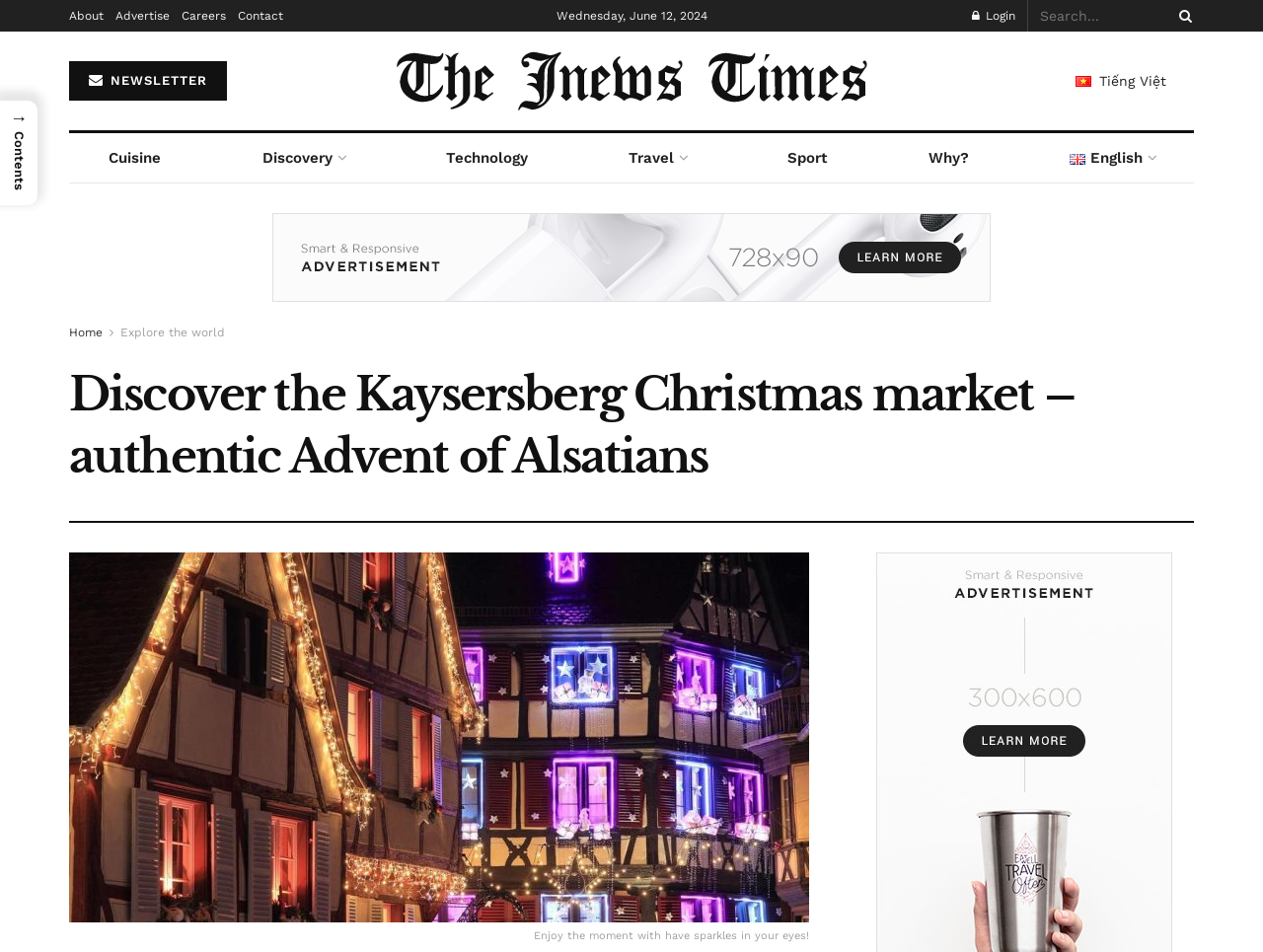Provide your answer in one word or a succinct phrase for the question: 
What is the purpose of the button with the bounding box coordinates [0.925, 0.0, 0.945, 0.033]?

Search Button